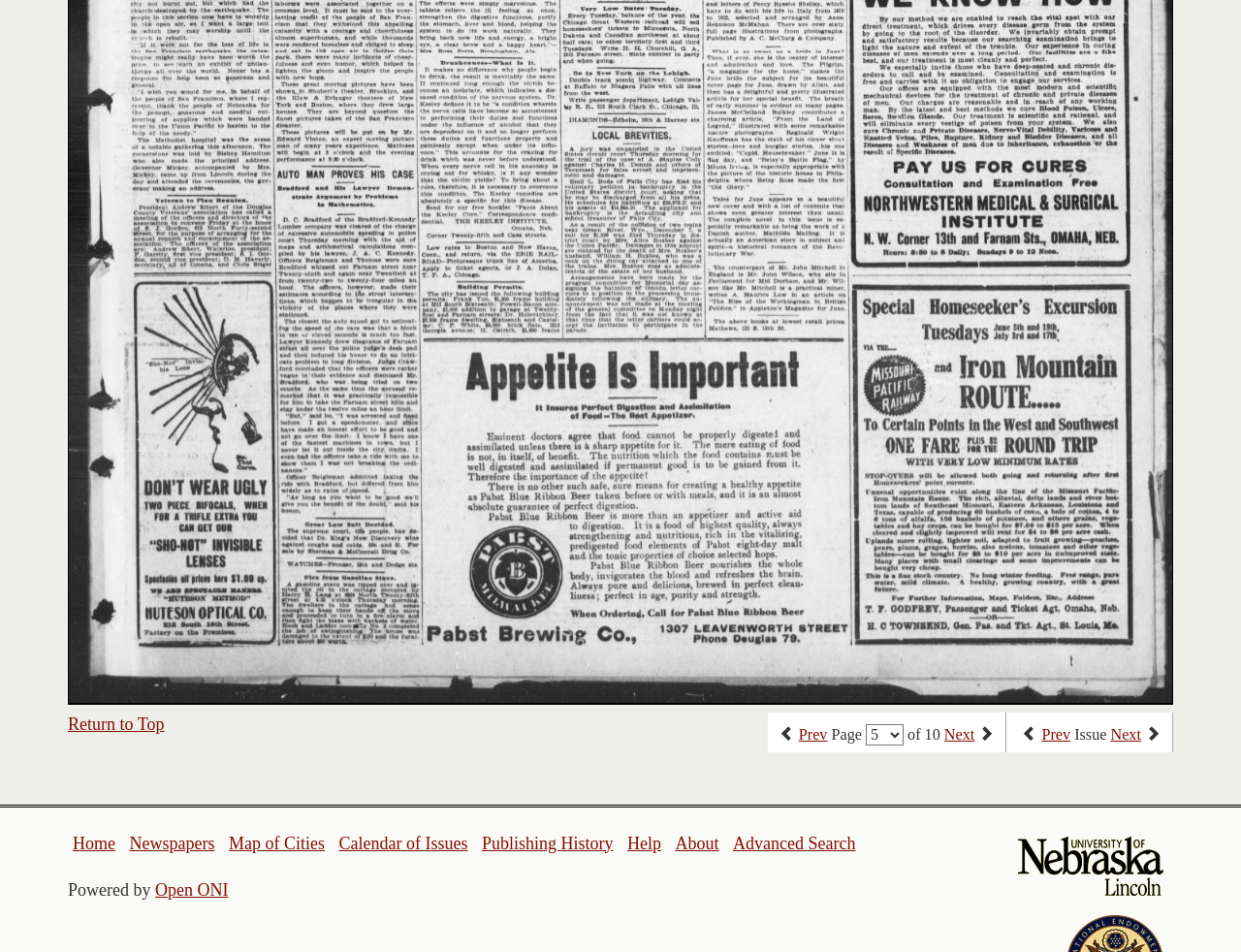Bounding box coordinates are specified in the format (top-left x, top-left y, bottom-right x, bottom-right y). All values are floating point numbers bounded between 0 and 1. Please provide the bounding box coordinate of the region this sentence describes: Publishing History

[0.388, 0.875, 0.494, 0.896]